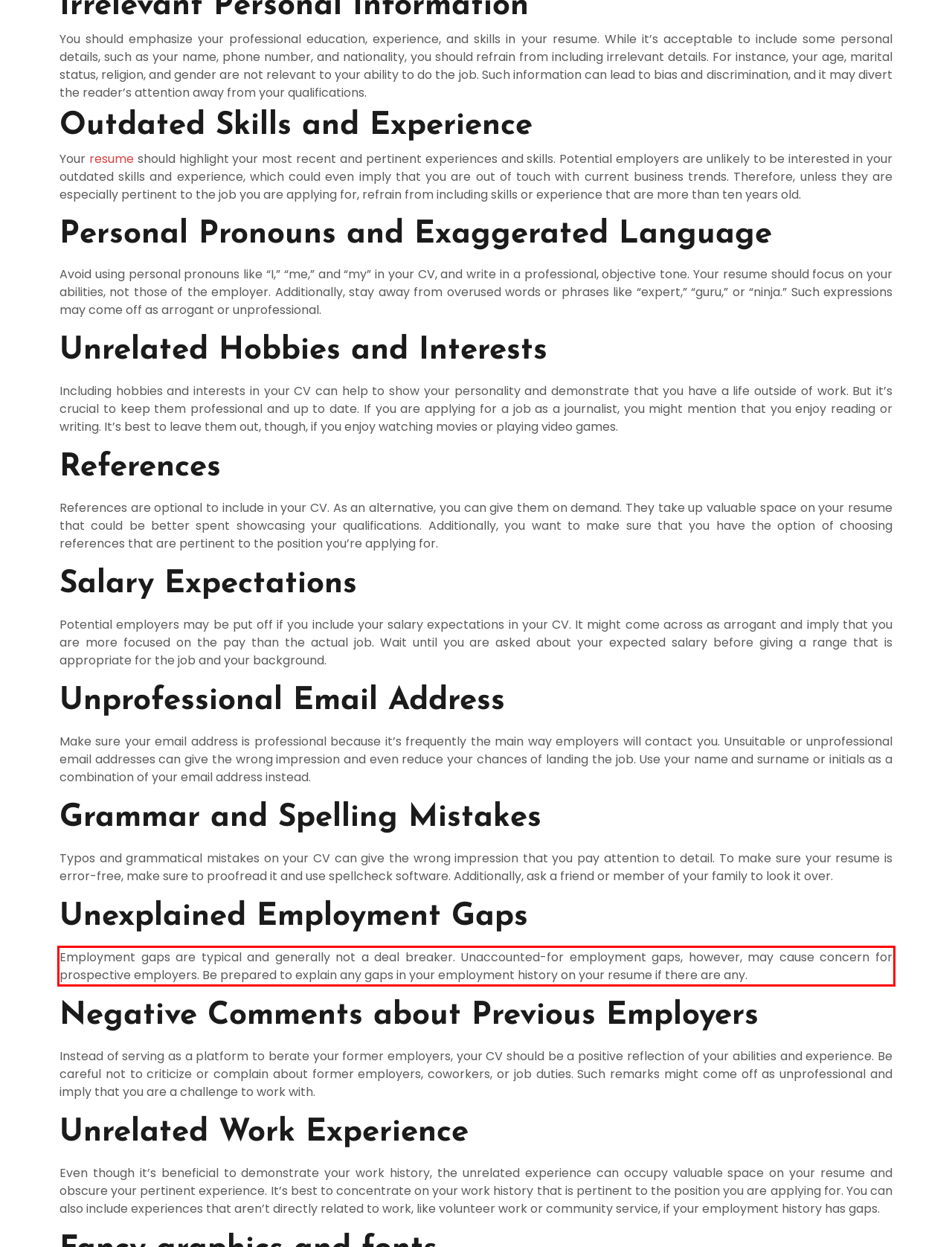With the provided screenshot of a webpage, locate the red bounding box and perform OCR to extract the text content inside it.

Employment gaps are typical and generally not a deal breaker. Unaccounted-for employment gaps, however, may cause concern for prospective employers. Be prepared to explain any gaps in your employment history on your resume if there are any.